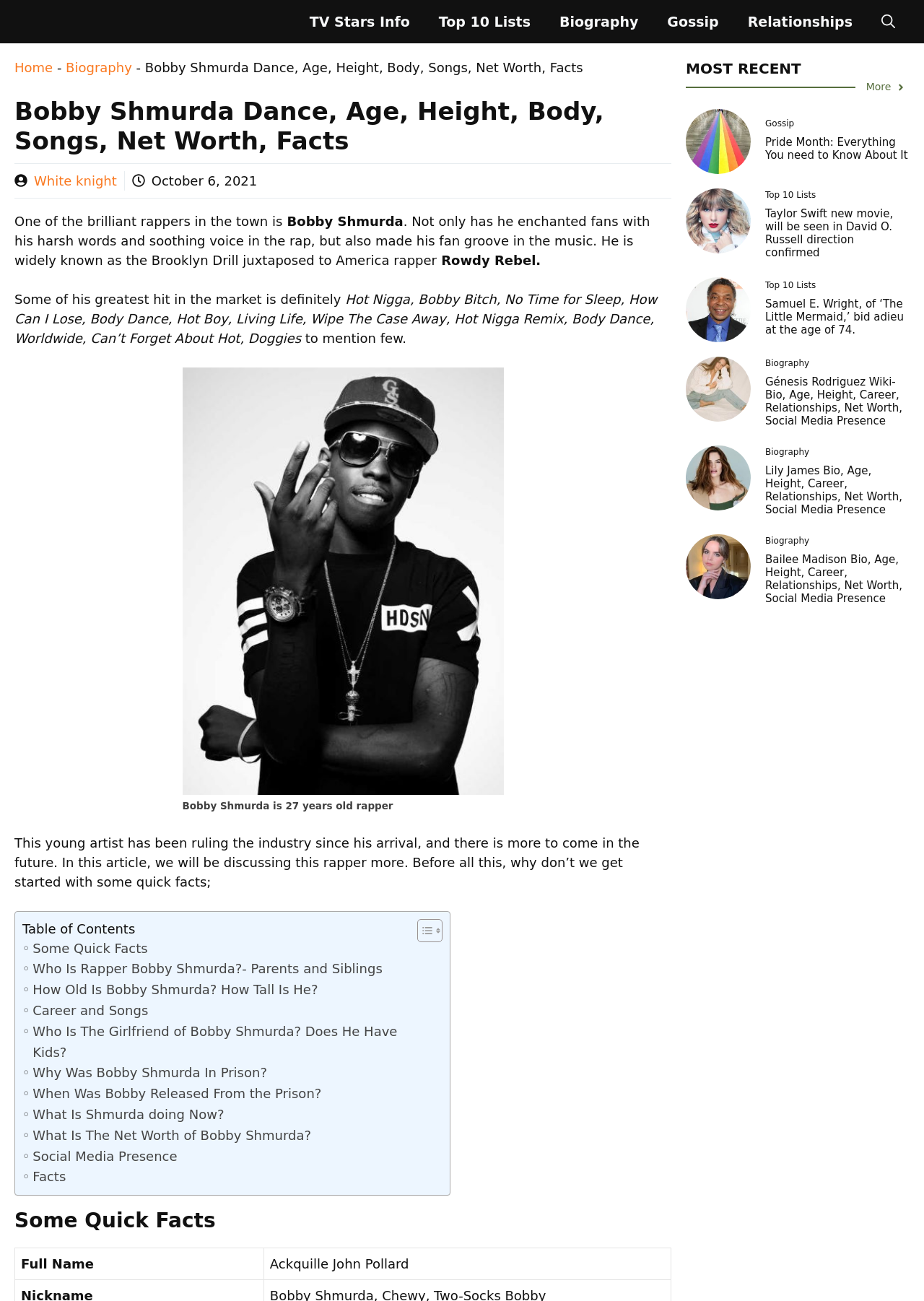Locate the bounding box coordinates of the item that should be clicked to fulfill the instruction: "Read the article about Bobby Shmurda".

[0.016, 0.164, 0.704, 0.206]